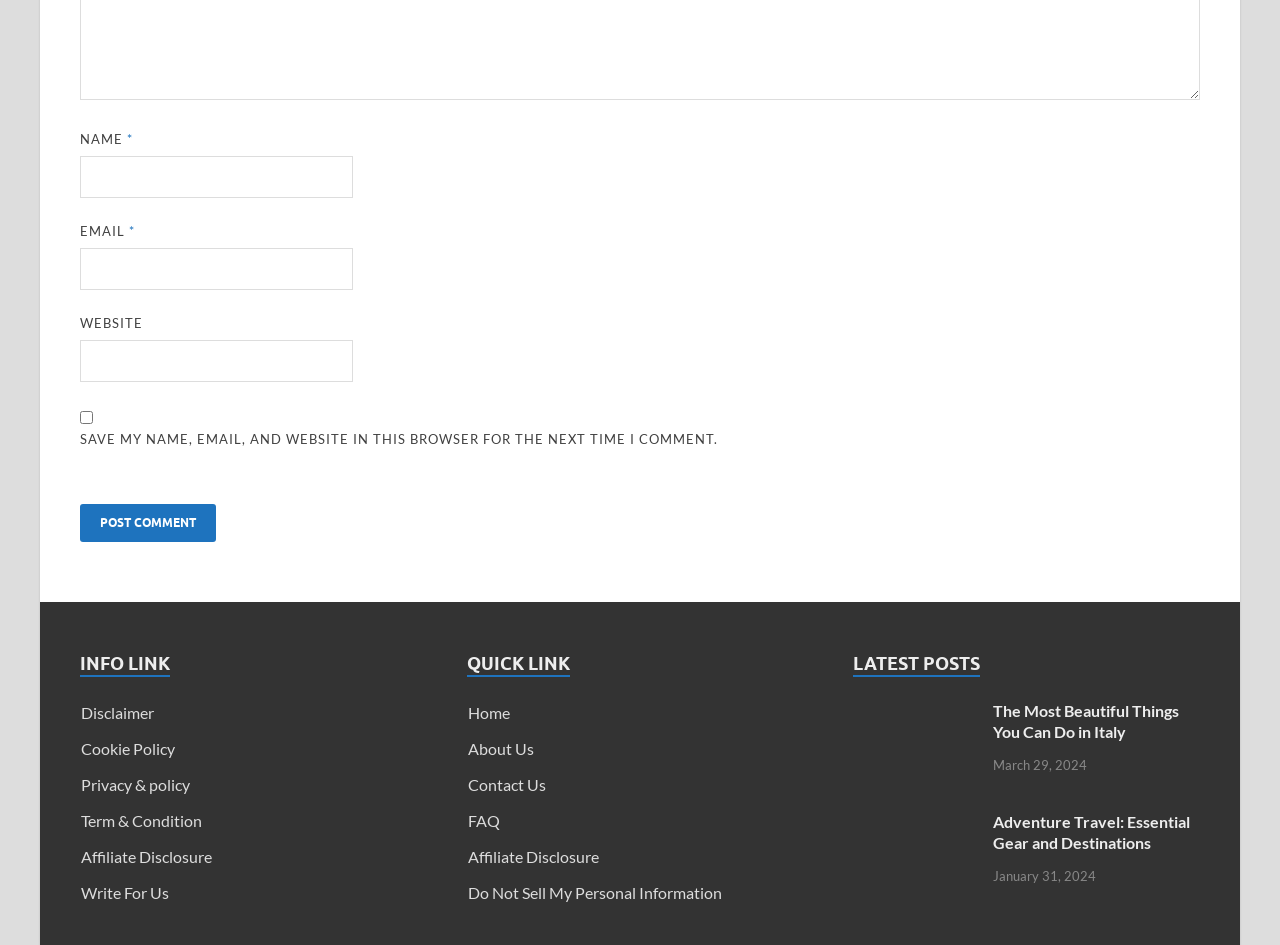Locate the bounding box coordinates of the element I should click to achieve the following instruction: "Read the latest post about Italy".

[0.667, 0.744, 0.764, 0.764]